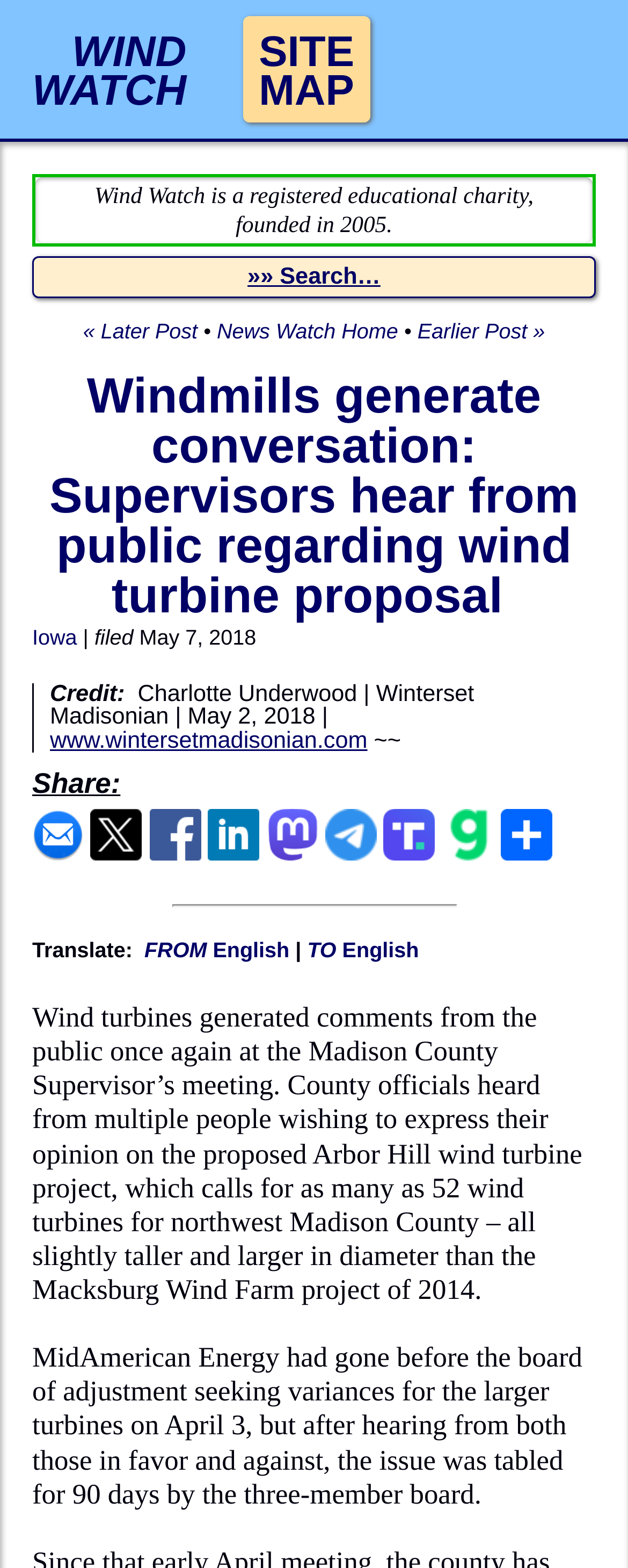Predict the bounding box coordinates of the area that should be clicked to accomplish the following instruction: "Read the article about windmills". The bounding box coordinates should consist of four float numbers between 0 and 1, i.e., [left, top, right, bottom].

[0.079, 0.235, 0.921, 0.397]